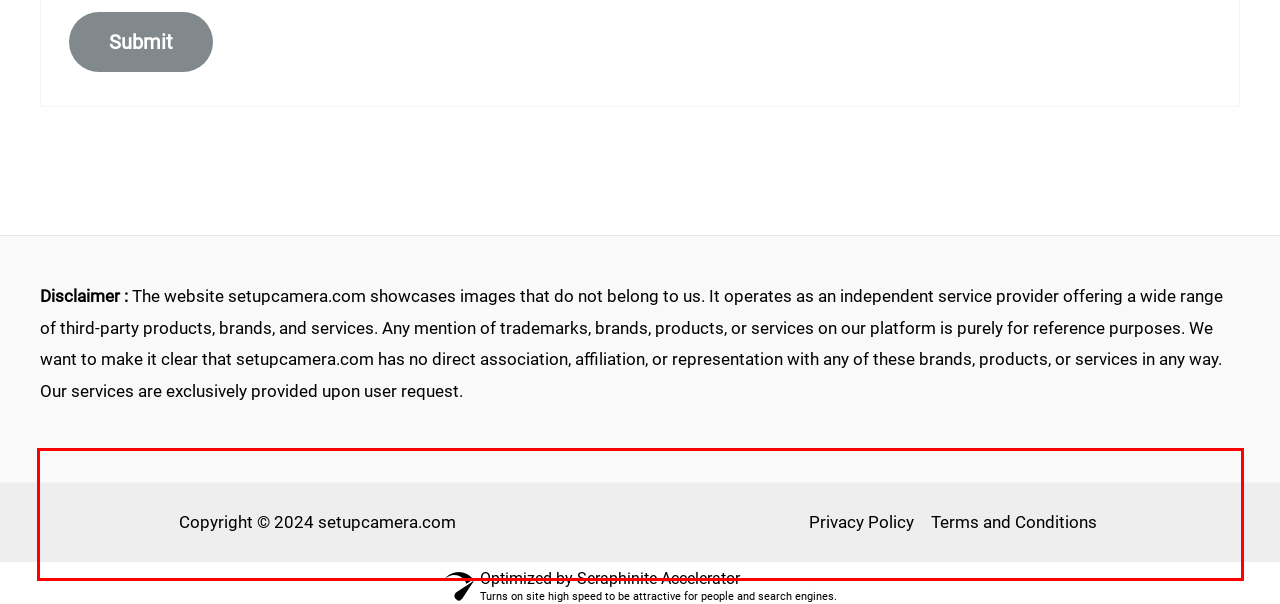Given a screenshot of a webpage, locate the red bounding box and extract the text it encloses.

Disclaimer : The website setupcamera.com showcases images that do not belong to us. It operates as an independent service provider offering a wide range of third-party products, brands, and services. Any mention of trademarks, brands, products, or services on our platform is purely for reference purposes. We want to make it clear that setupcamera.com has no direct association, affiliation, or representation with any of these brands, products, or services in any way. Our services are exclusively provided upon user request.